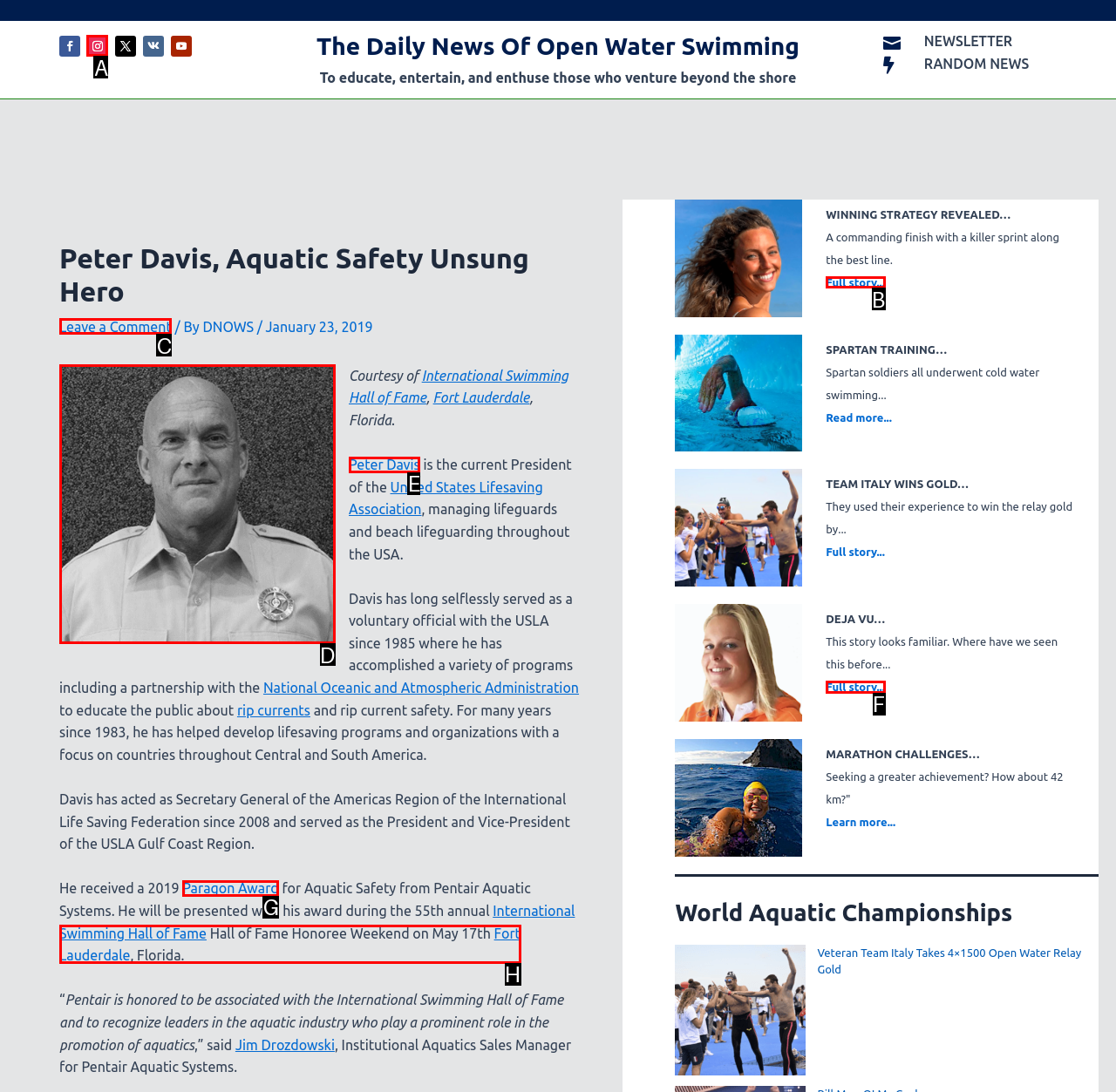Given the task: Read the full story about winning strategy, tell me which HTML element to click on.
Answer with the letter of the correct option from the given choices.

B